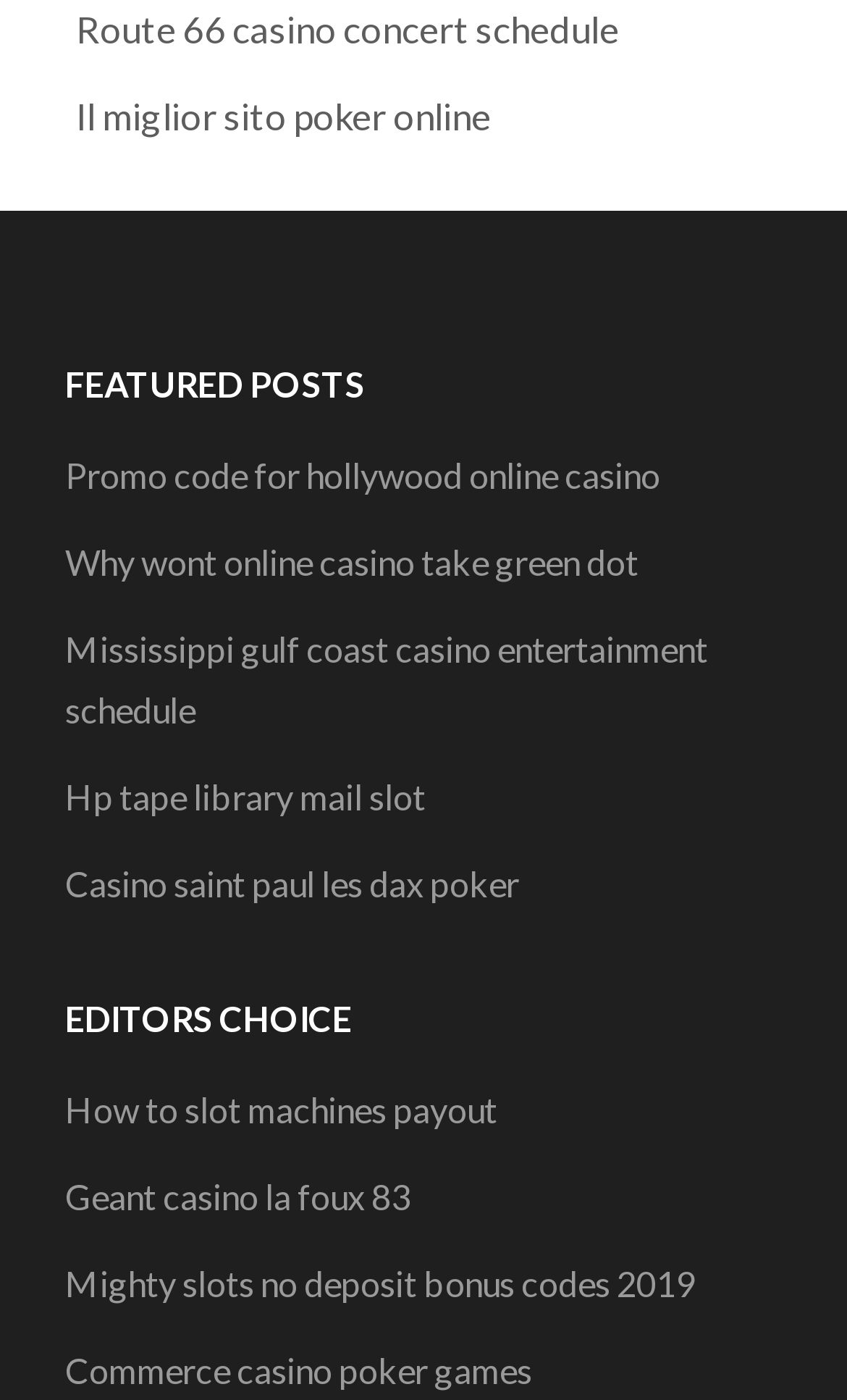Specify the bounding box coordinates of the region I need to click to perform the following instruction: "Explore EDITORS CHOICE". The coordinates must be four float numbers in the range of 0 to 1, i.e., [left, top, right, bottom].

[0.077, 0.694, 0.923, 0.762]